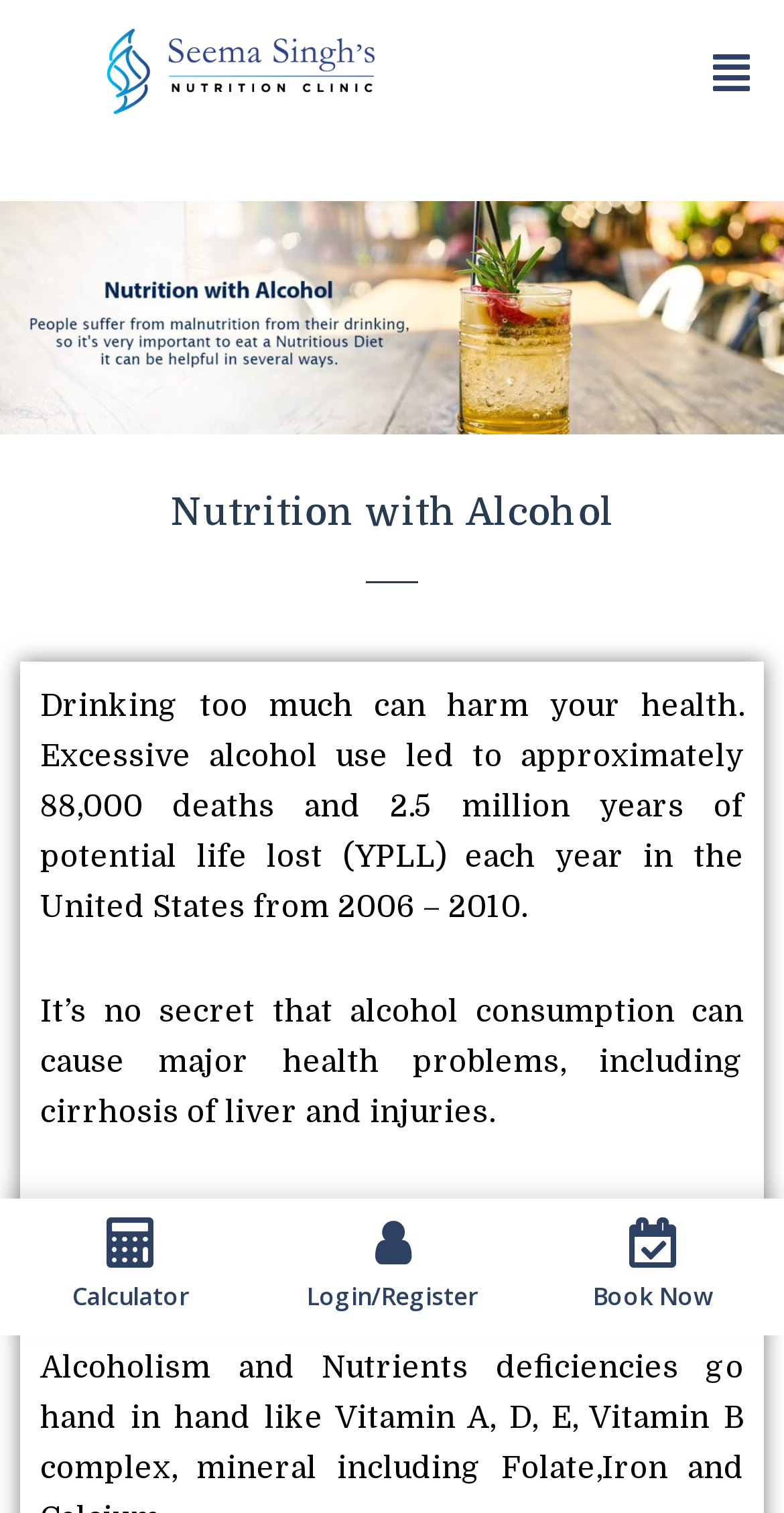What is the tone of the webpage?
Please use the image to provide an in-depth answer to the question.

The tone of the webpage is informative, as it provides facts and statistics about the health risks associated with excessive alcohol consumption, and cautionary, as it warns users about the potential dangers of drinking too much.